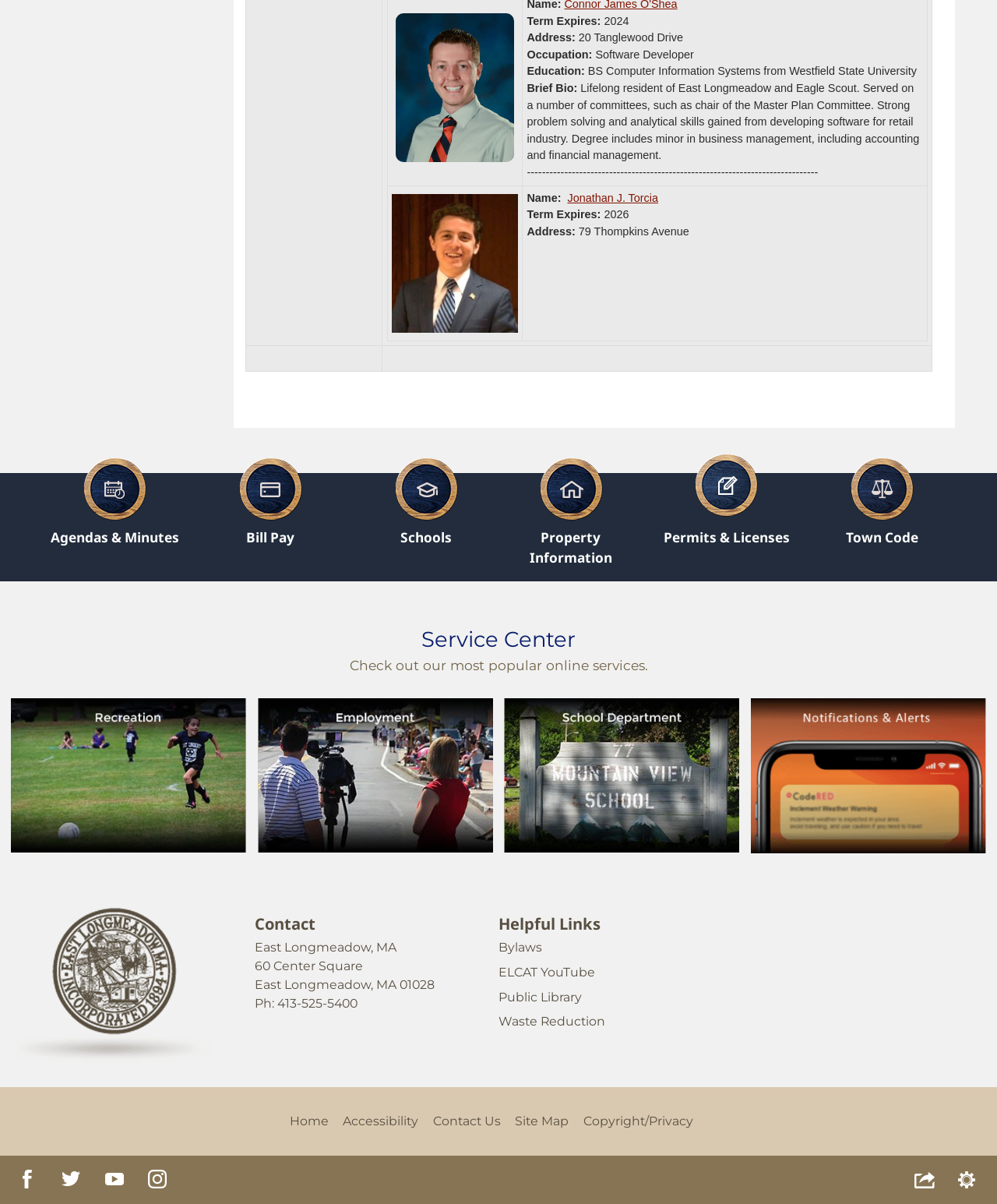Answer the question using only a single word or phrase: 
How many town officials are listed?

2